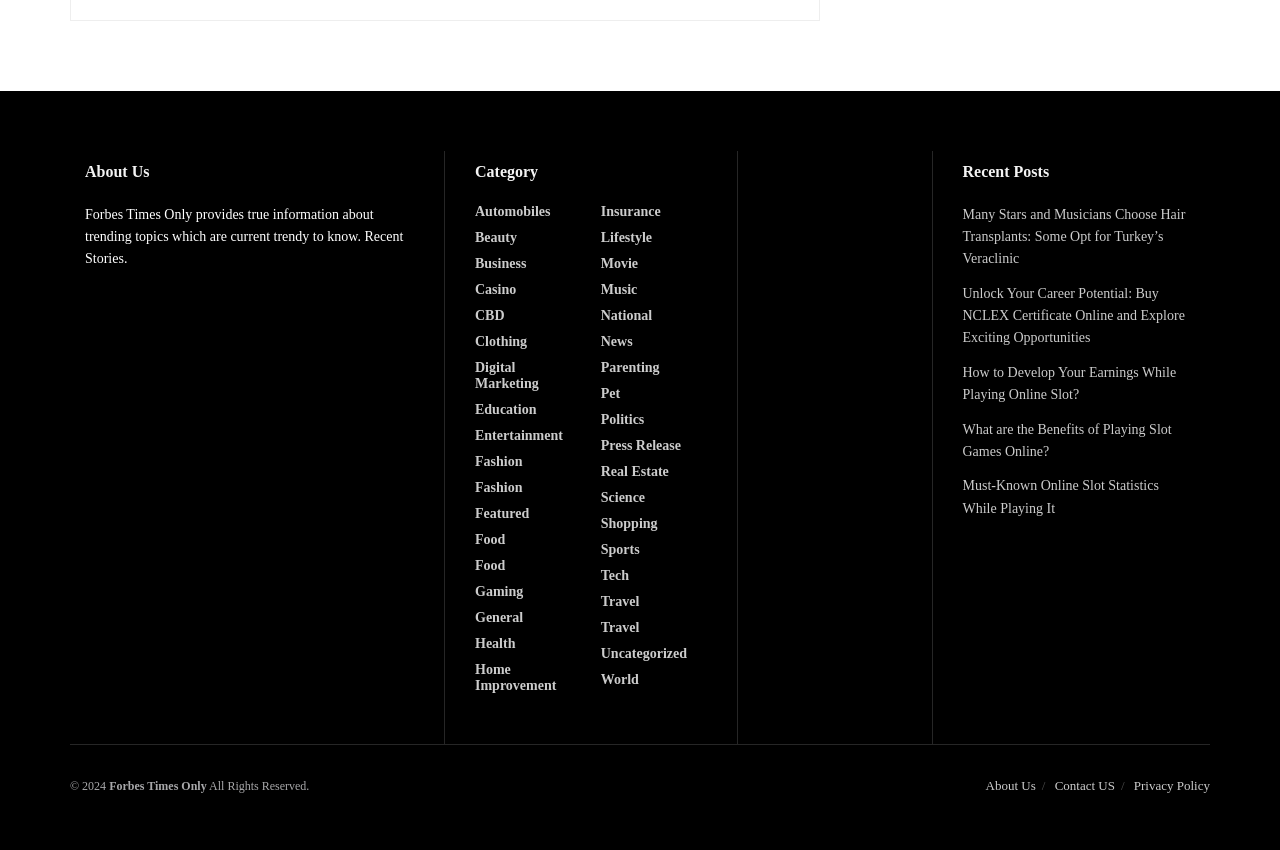Identify the bounding box coordinates of the area you need to click to perform the following instruction: "Click the 'NEWS' link".

None